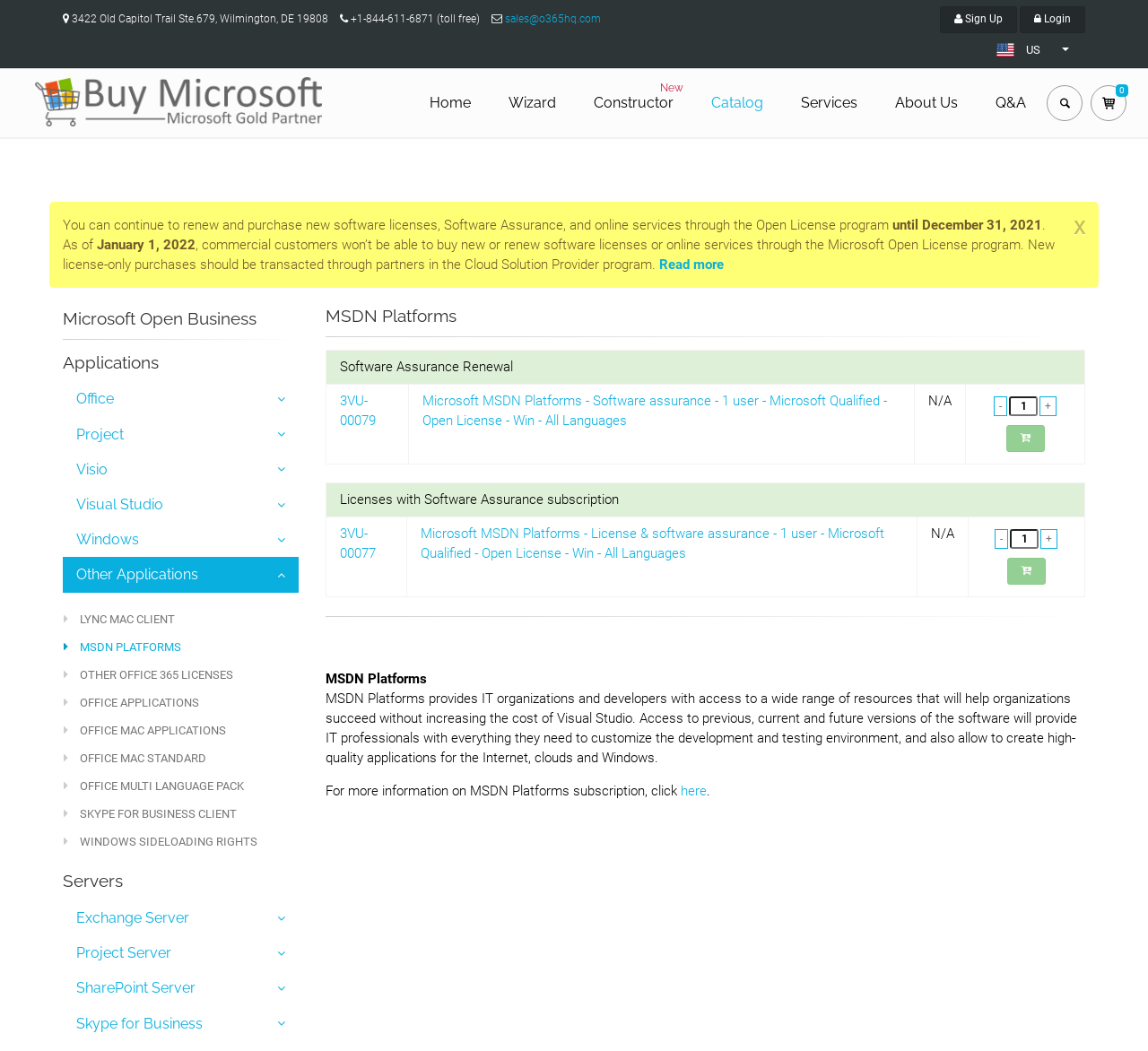What is the deadline for commercial customers to buy new or renew software licenses or online services through the Microsoft Open License program?
Based on the screenshot, answer the question with a single word or phrase.

December 31, 2021